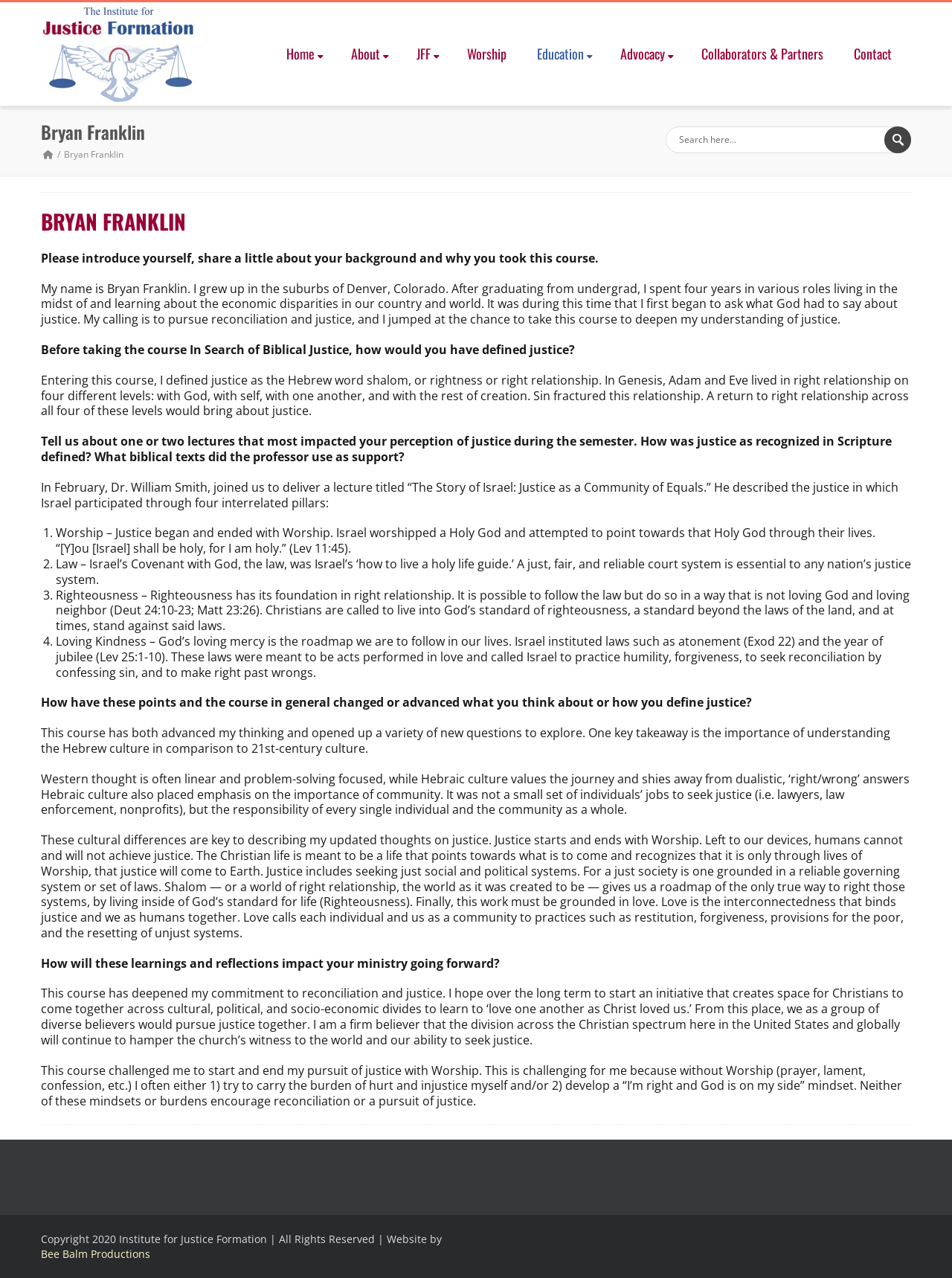Locate the bounding box coordinates for the element described below: "name="s-submit" value="submit"". The coordinates must be four float values between 0 and 1, formatted as [left, top, right, bottom].

[0.929, 0.099, 0.957, 0.12]